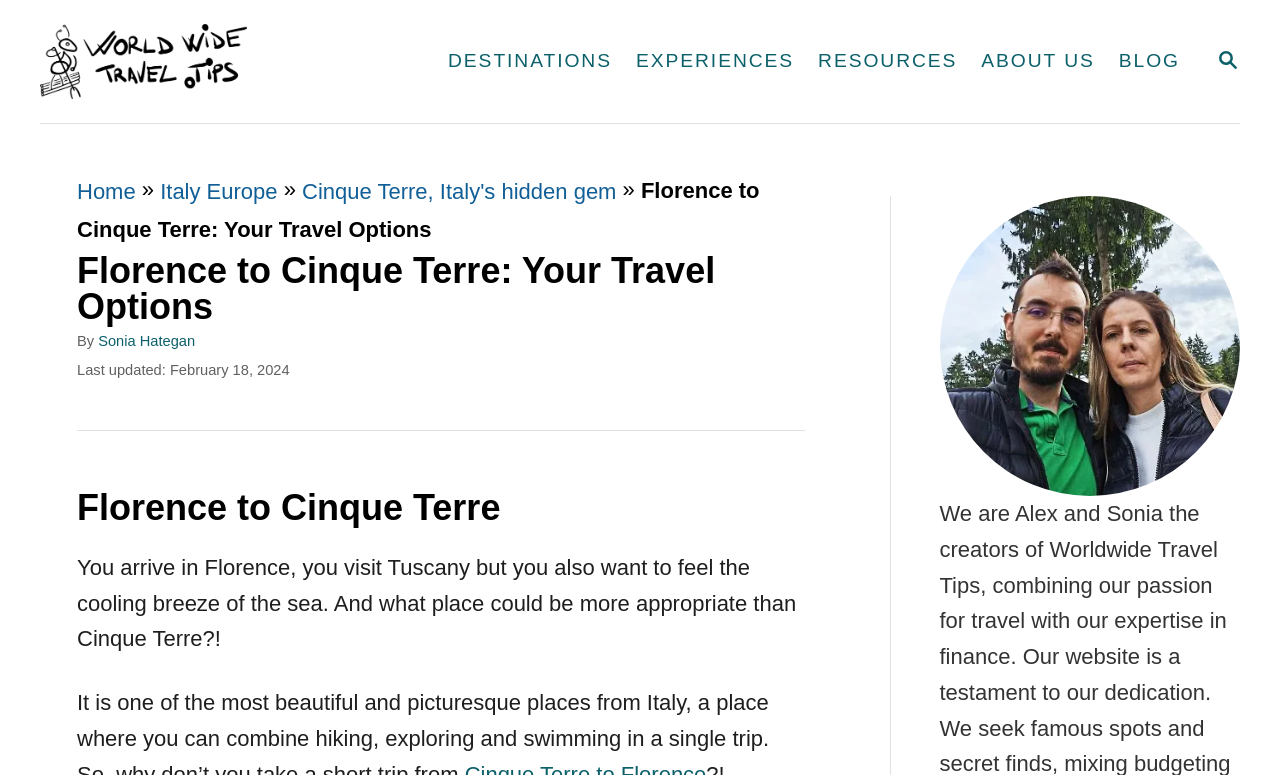Identify the bounding box coordinates of the area you need to click to perform the following instruction: "Read about Worldwide Travel Tips".

[0.031, 0.0, 0.303, 0.159]